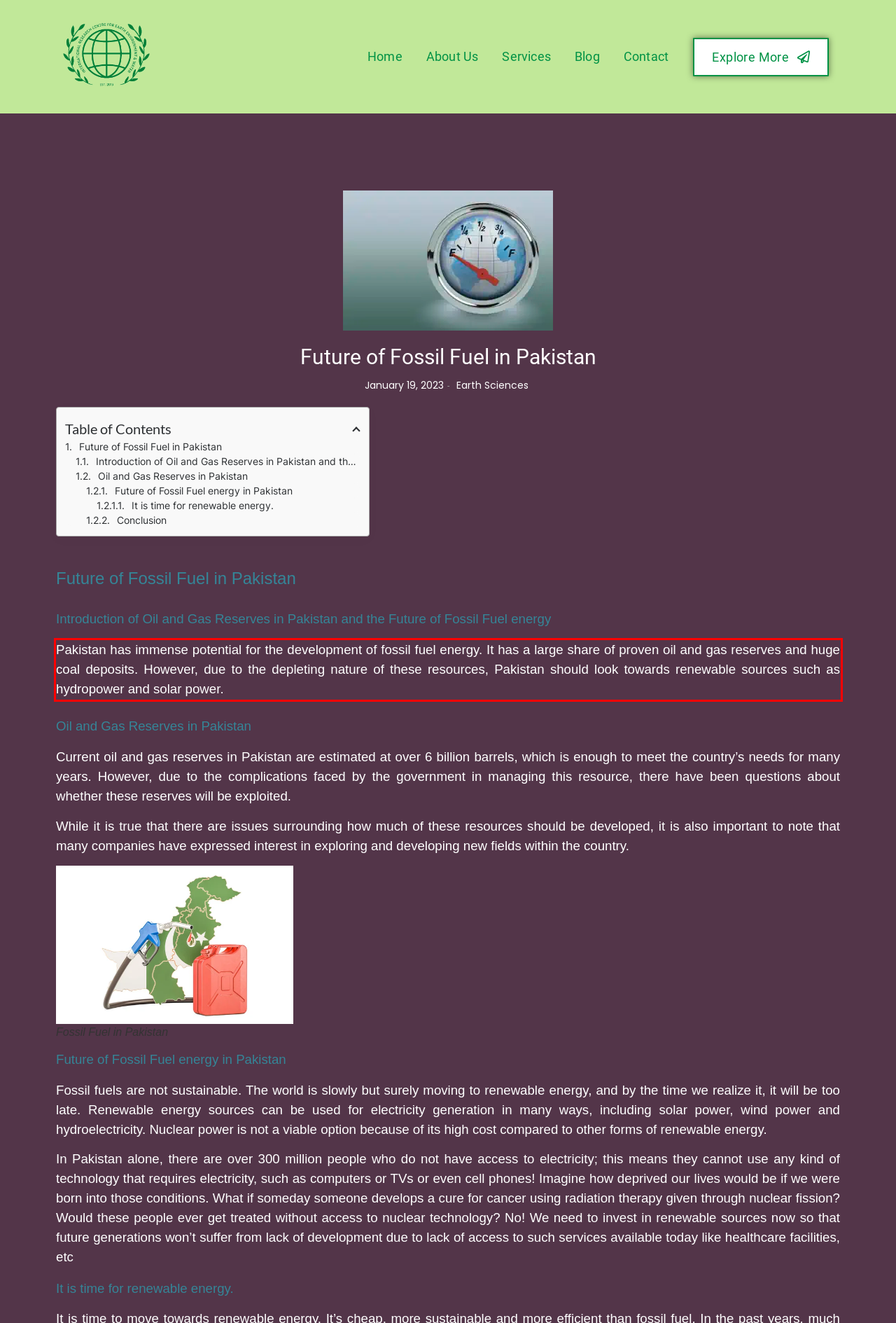Please identify and extract the text from the UI element that is surrounded by a red bounding box in the provided webpage screenshot.

Pakistan has immense potential for the development of fossil fuel energy. It has a large share of proven oil and gas reserves and huge coal deposits. However, due to the depleting nature of these resources, Pakistan should look towards renewable sources such as hydropower and solar power.